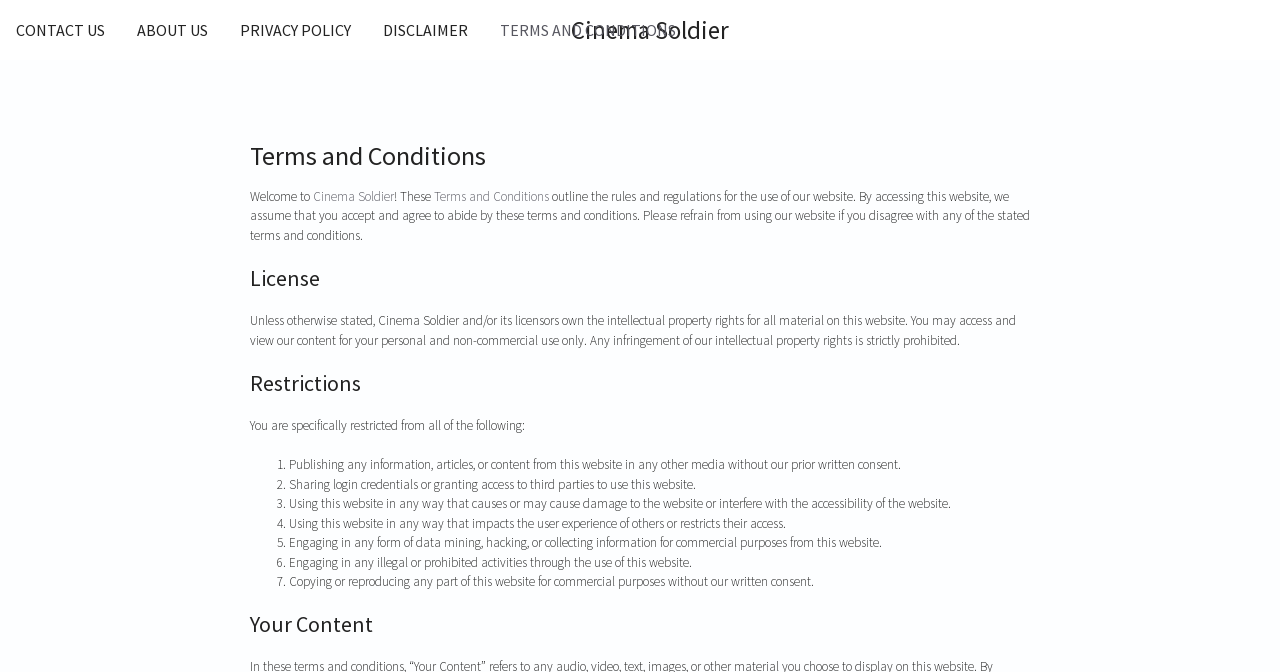Using the details in the image, give a detailed response to the question below:
What is the intellectual property rights policy?

According to the website, unless otherwise stated, Cinema Soldier and/or its licensors own the intellectual property rights for all material on the website, and any infringement of these rights is strictly prohibited.